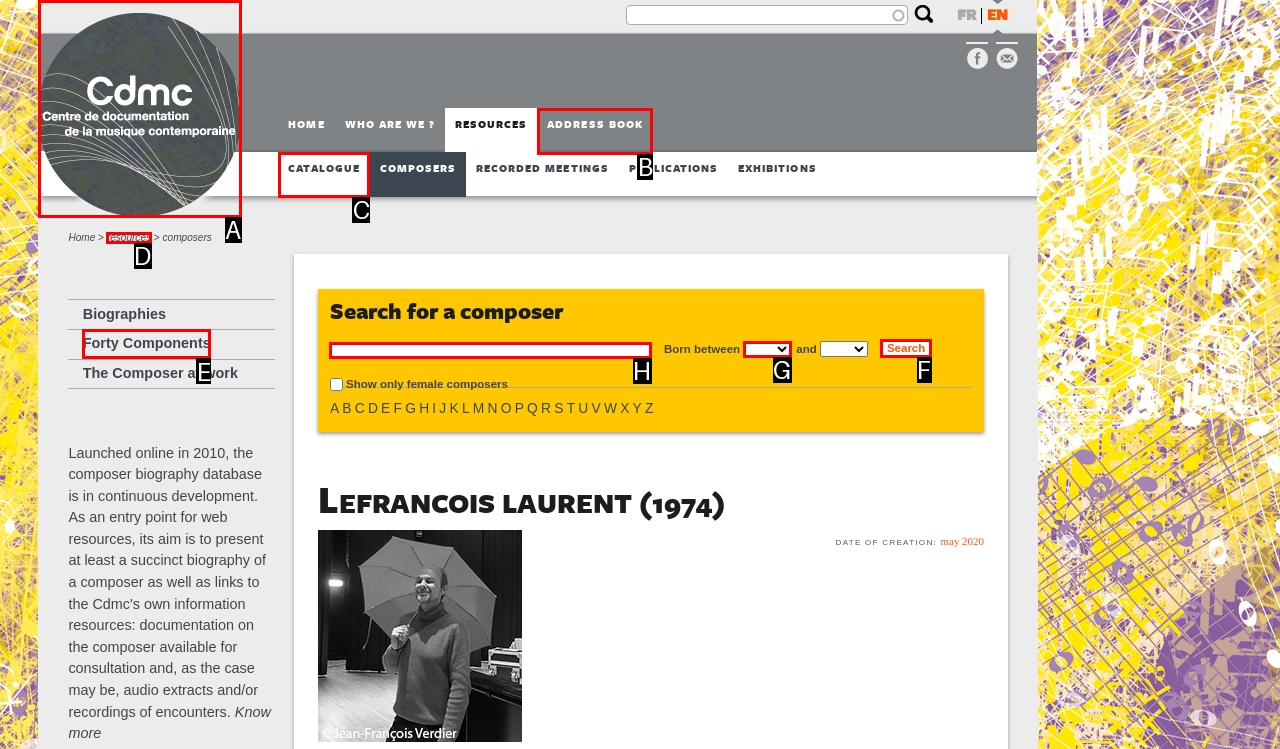Based on the given description: parent_node: HOME title="Home", identify the correct option and provide the corresponding letter from the given choices directly.

A